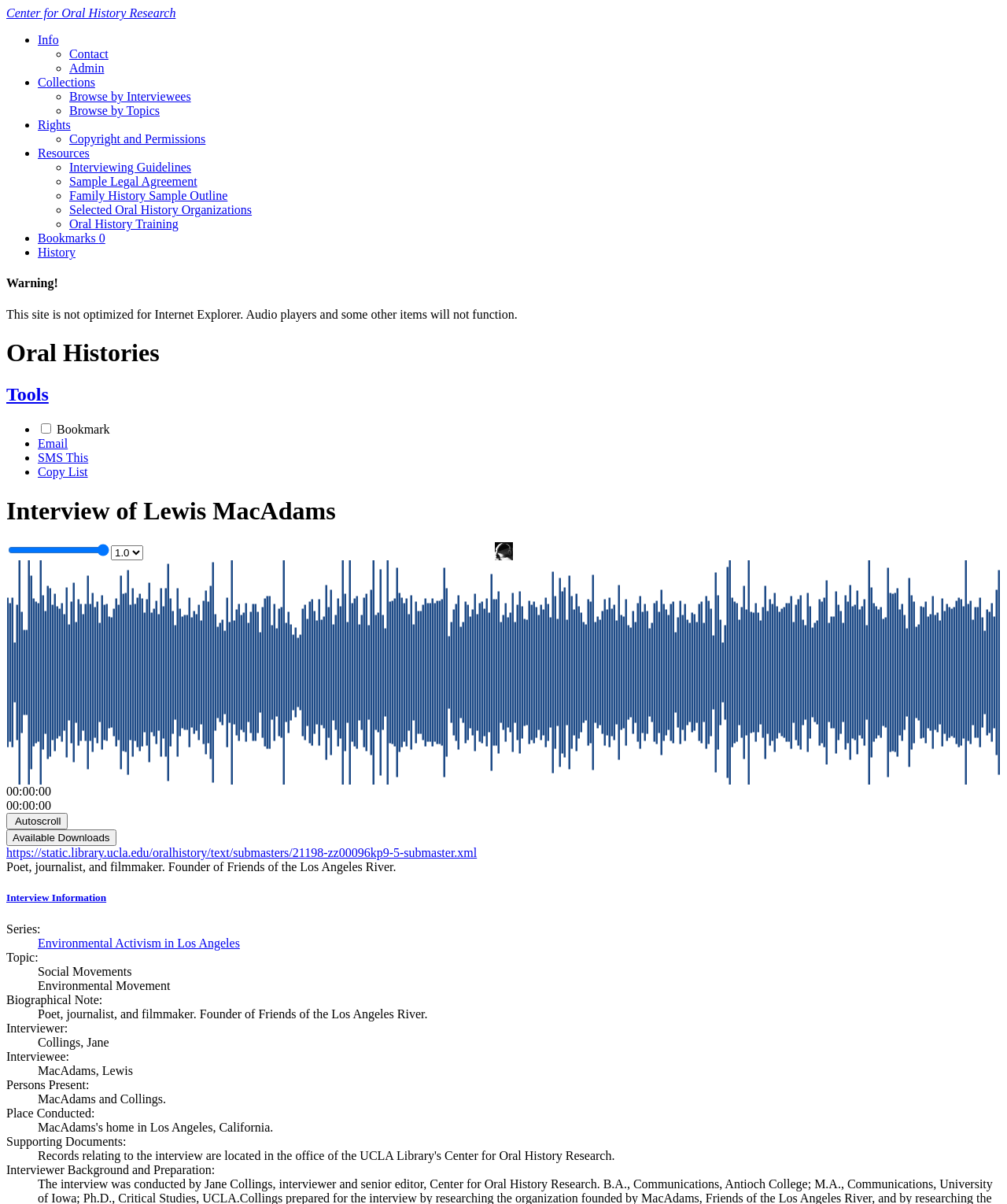Please analyze the image and provide a thorough answer to the question:
What is the topic of the interview?

The topic of the interview can be found in the 'Interview Information' section, where it lists 'Topic:' as 'Social Movements'. This information is provided in the description list detail.